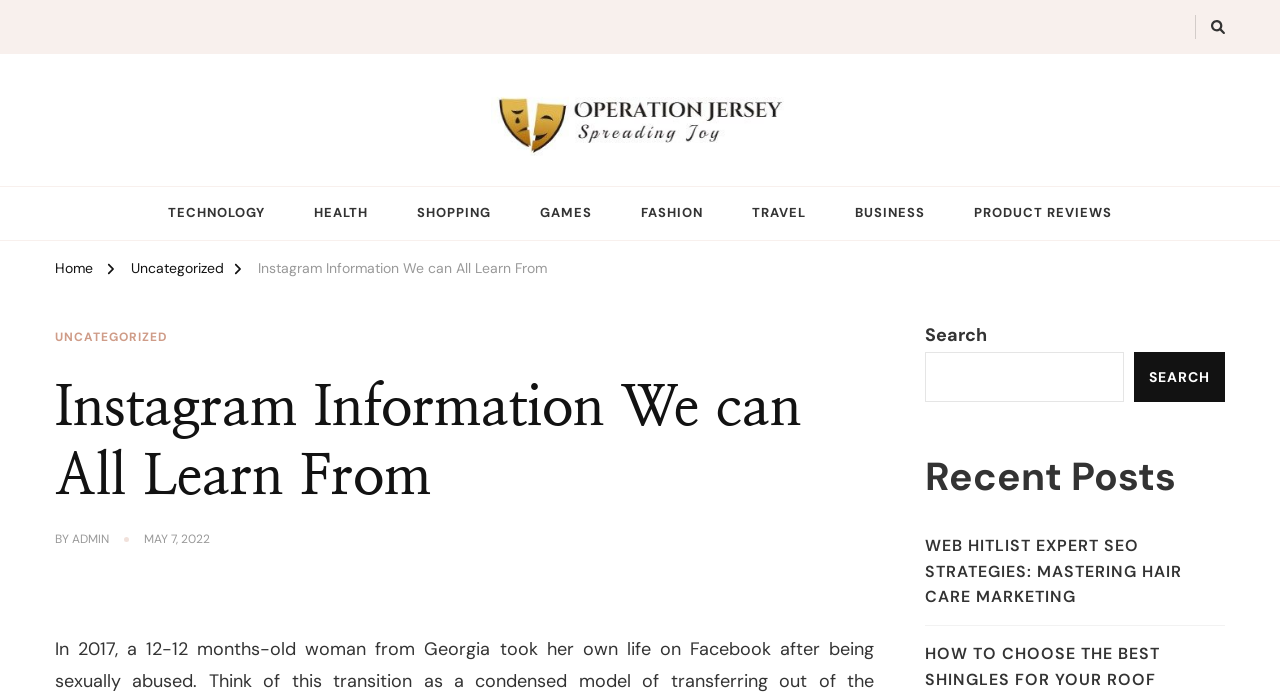What is the author of the post 'Instagram Information We can All Learn From'?
Refer to the image and give a detailed answer to the question.

I found the heading 'Instagram Information We can All Learn From' and looked at the elements below it. I found a link 'BY' followed by a link 'ADMIN', which is likely the author of the post.